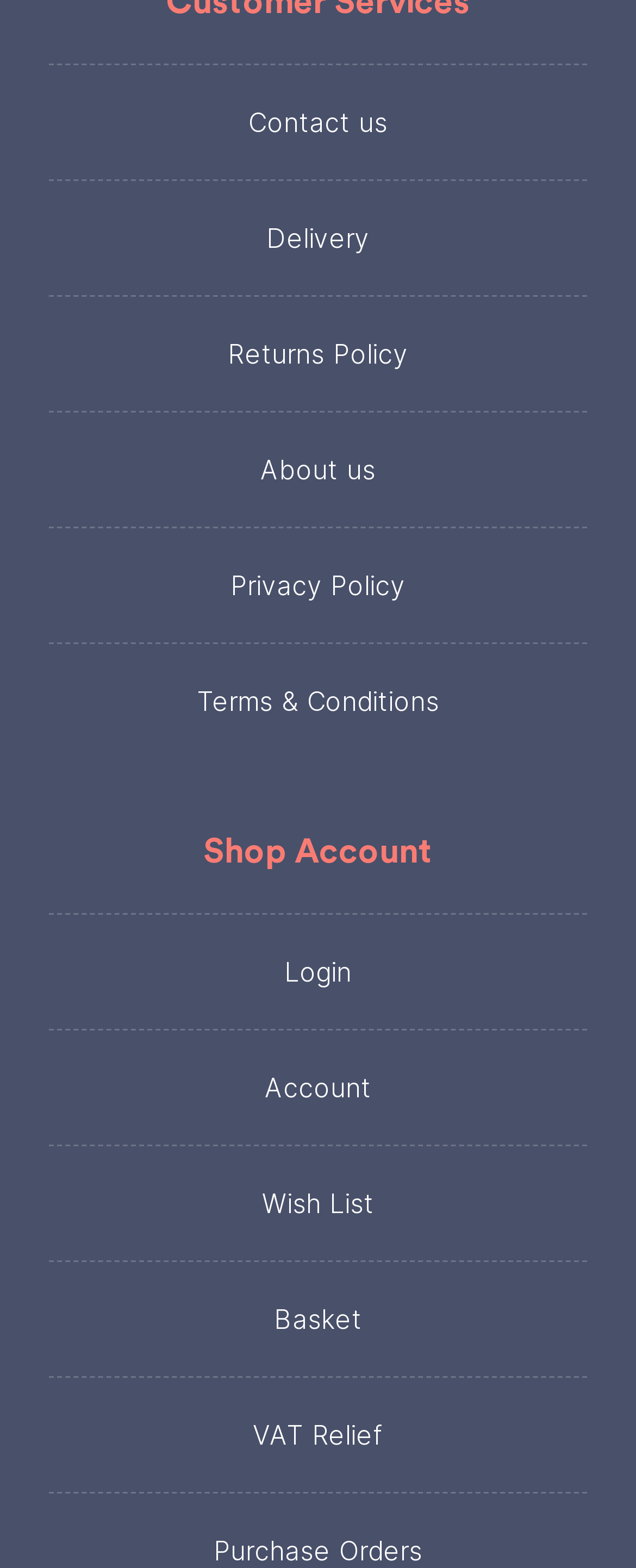Identify the bounding box coordinates for the element that needs to be clicked to fulfill this instruction: "View basket contents". Provide the coordinates in the format of four float numbers between 0 and 1: [left, top, right, bottom].

[0.077, 0.804, 0.923, 0.878]